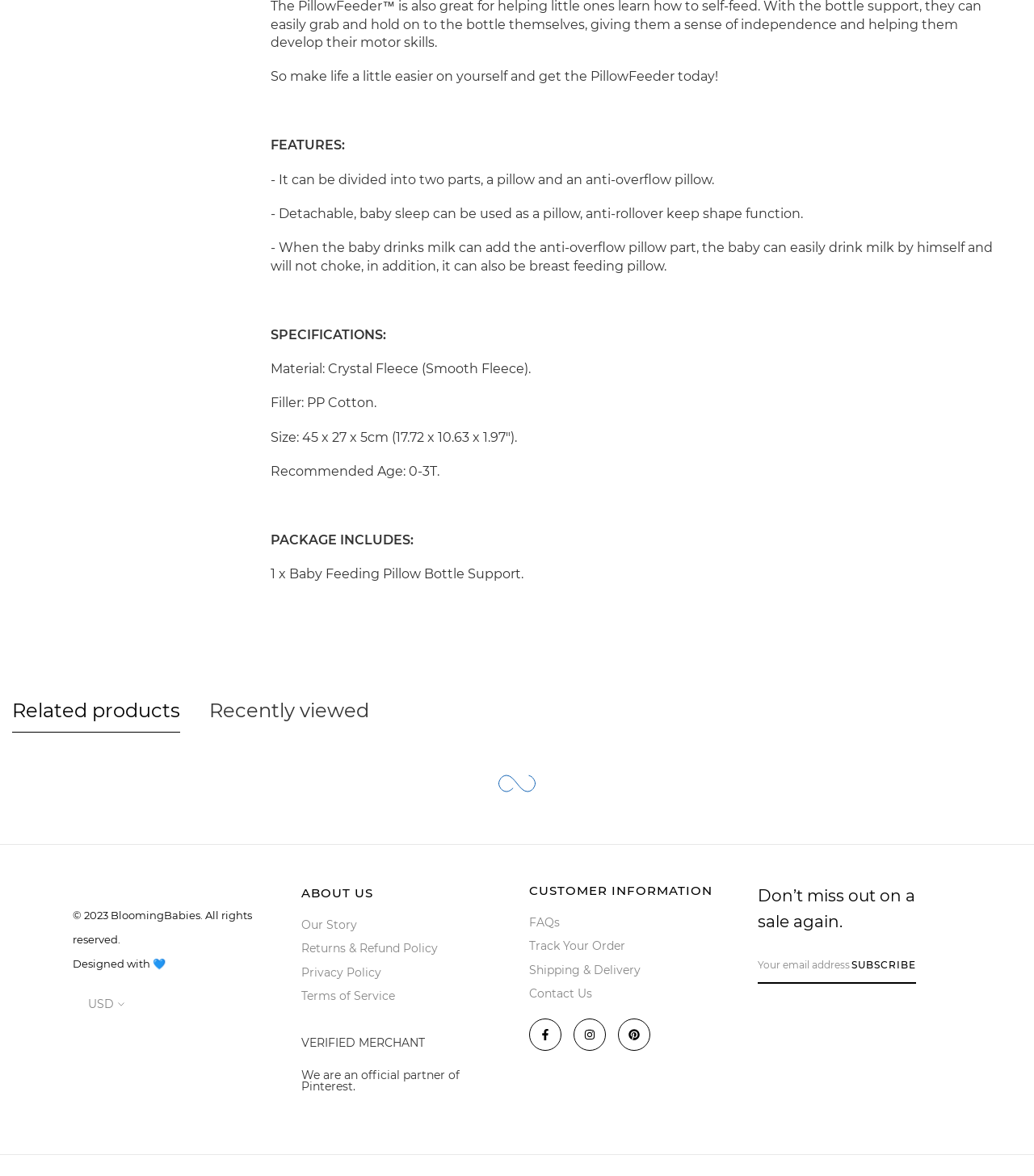What can be done with the email address textbox?
Please use the visual content to give a single word or phrase answer.

Subscribe